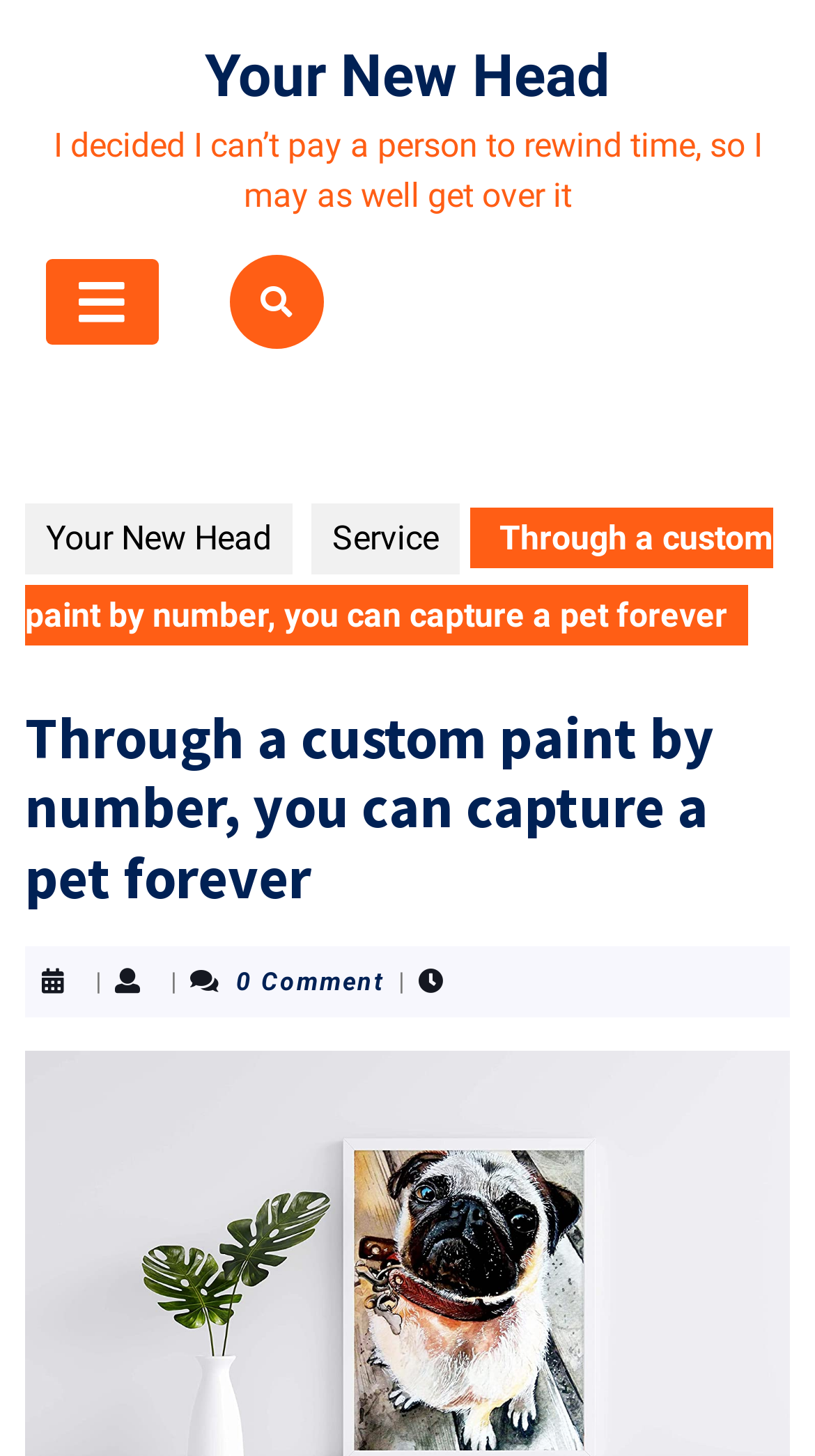Bounding box coordinates are to be given in the format (top-left x, top-left y, bottom-right x, bottom-right y). All values must be floating point numbers between 0 and 1. Provide the bounding box coordinate for the UI element described as: Service

[0.382, 0.346, 0.564, 0.395]